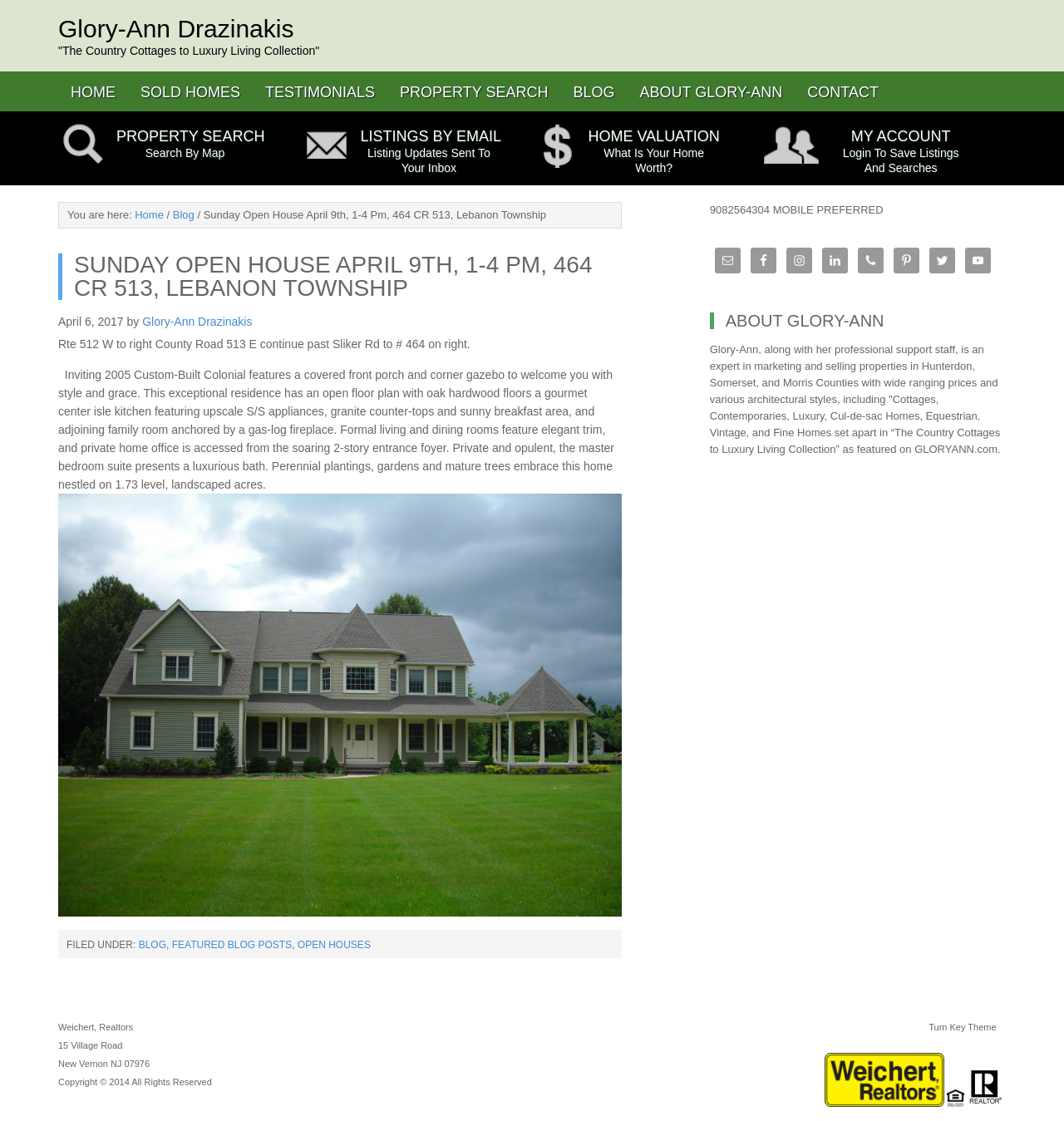Kindly determine the bounding box coordinates for the area that needs to be clicked to execute this instruction: "View the 'BLOG' page".

[0.162, 0.186, 0.183, 0.197]